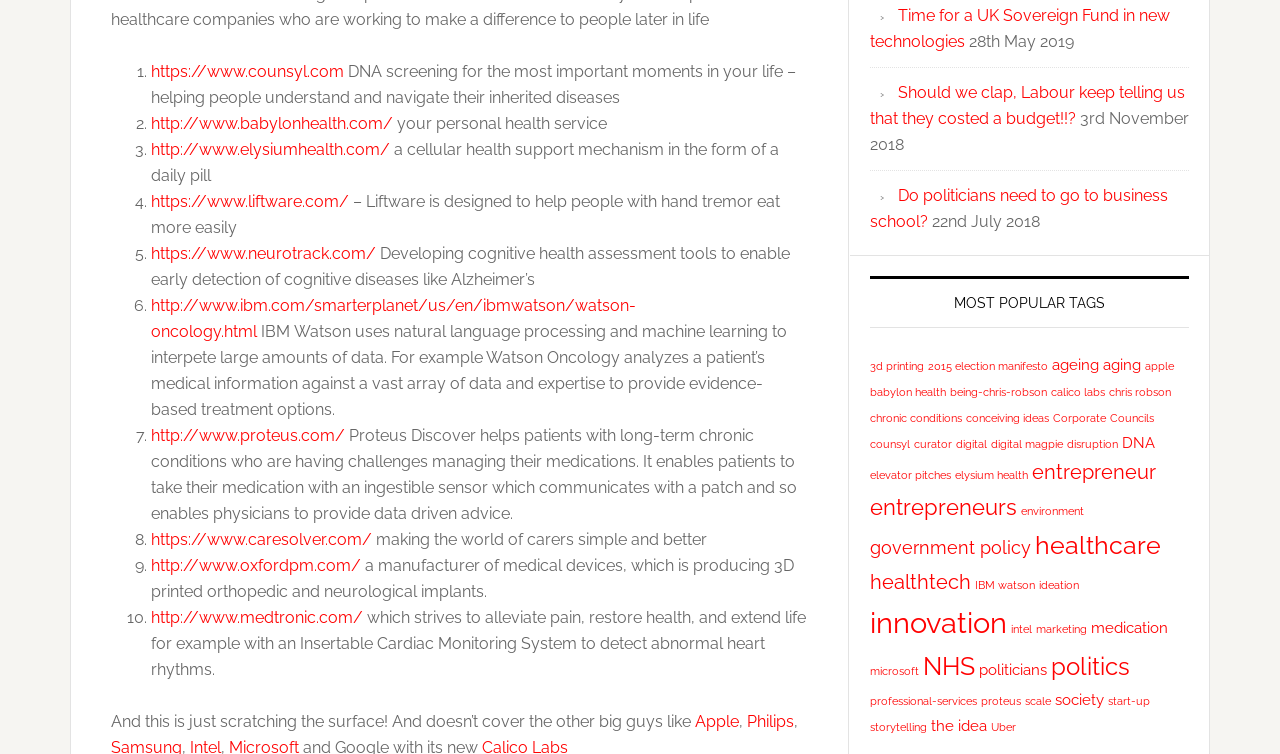Determine the bounding box coordinates of the clickable element to achieve the following action: 'Click the link to Counsyl'. Provide the coordinates as four float values between 0 and 1, formatted as [left, top, right, bottom].

[0.118, 0.082, 0.272, 0.107]